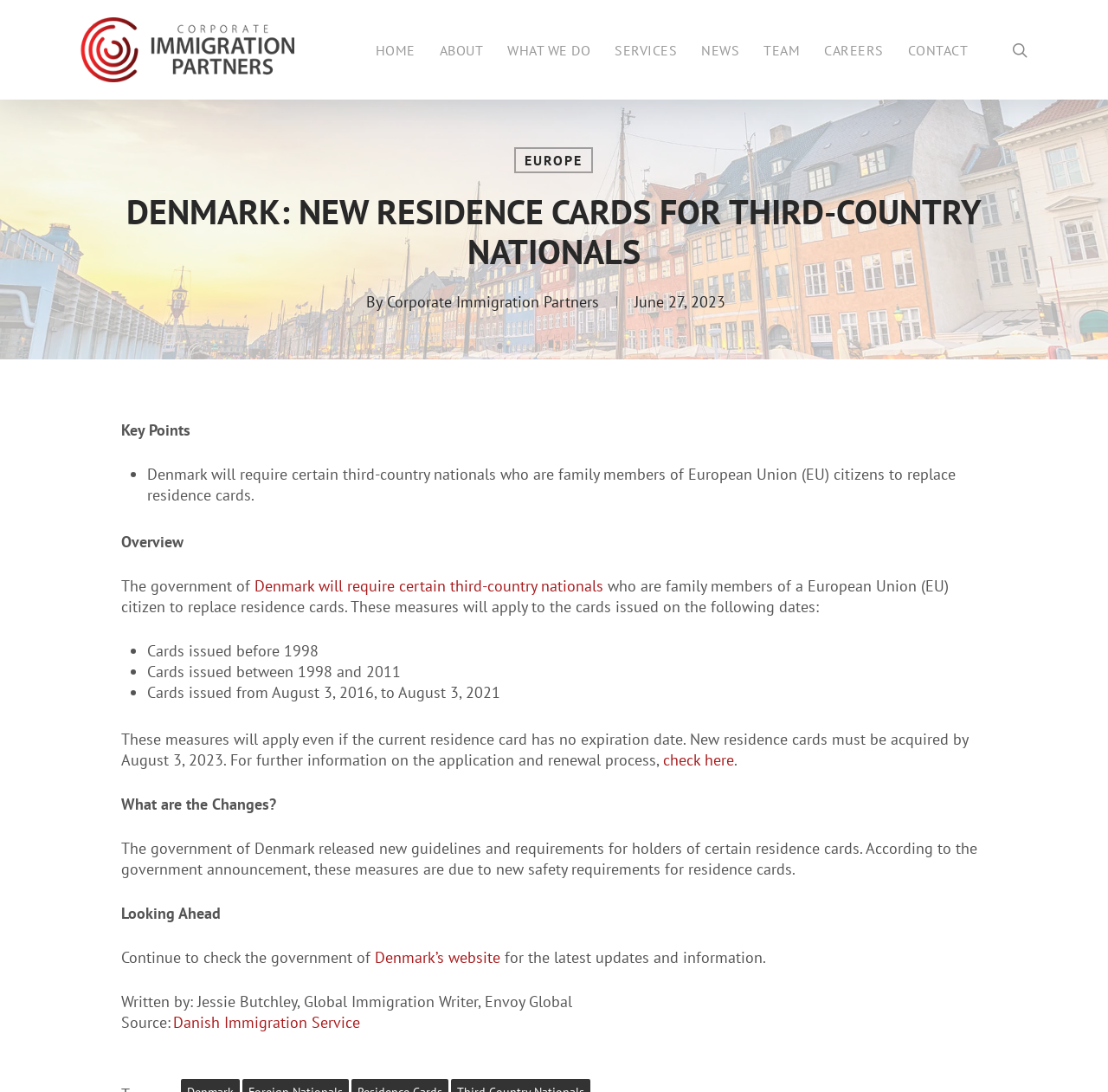What is the purpose of the new residence cards in Denmark?
Please look at the screenshot and answer in one word or a short phrase.

Due to new safety requirements